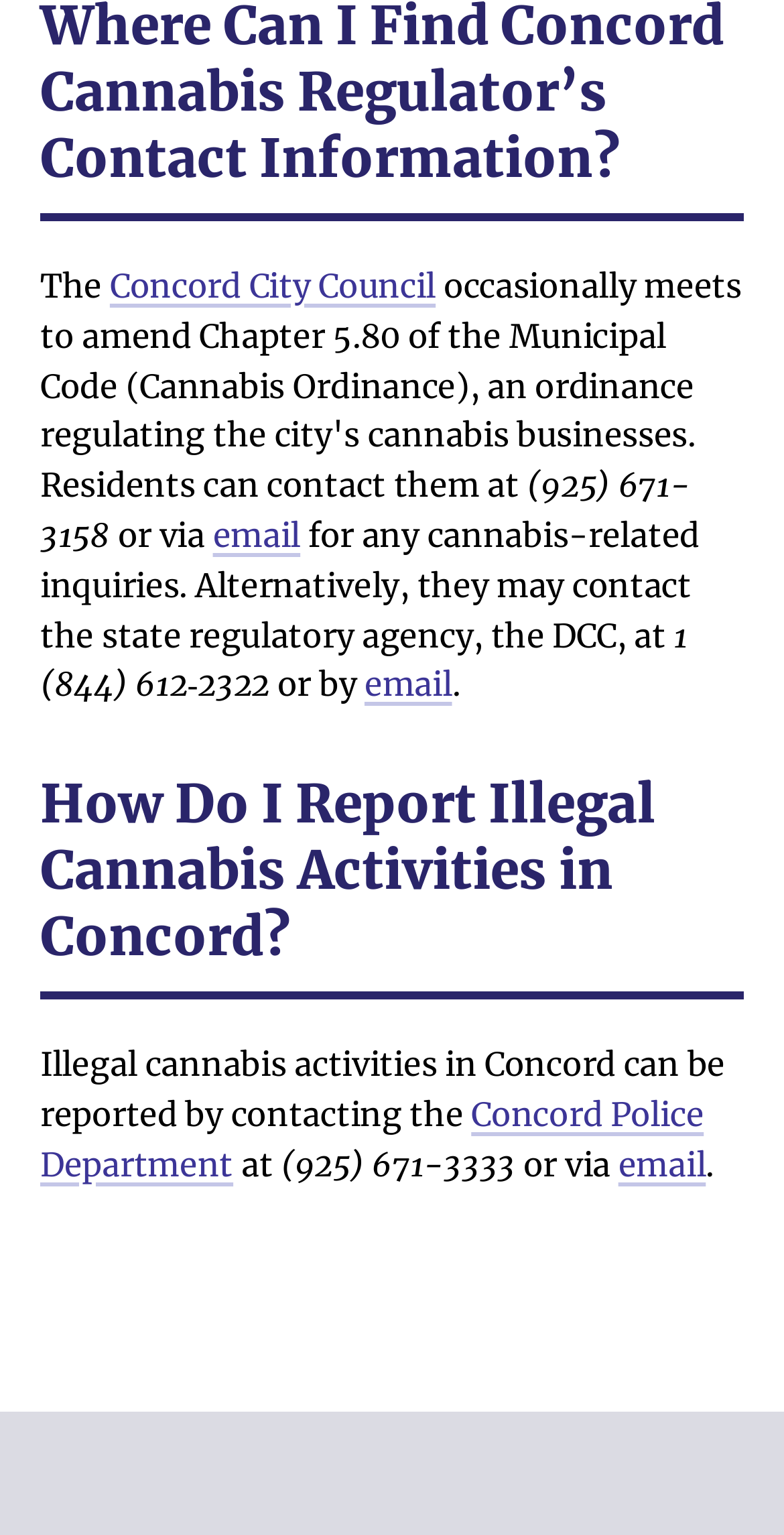What is the name of the regulatory agency mentioned?
Answer the question with as much detail as possible.

The DCC is mentioned in the text as the state regulatory agency that can be contacted for cannabis-related inquiries.